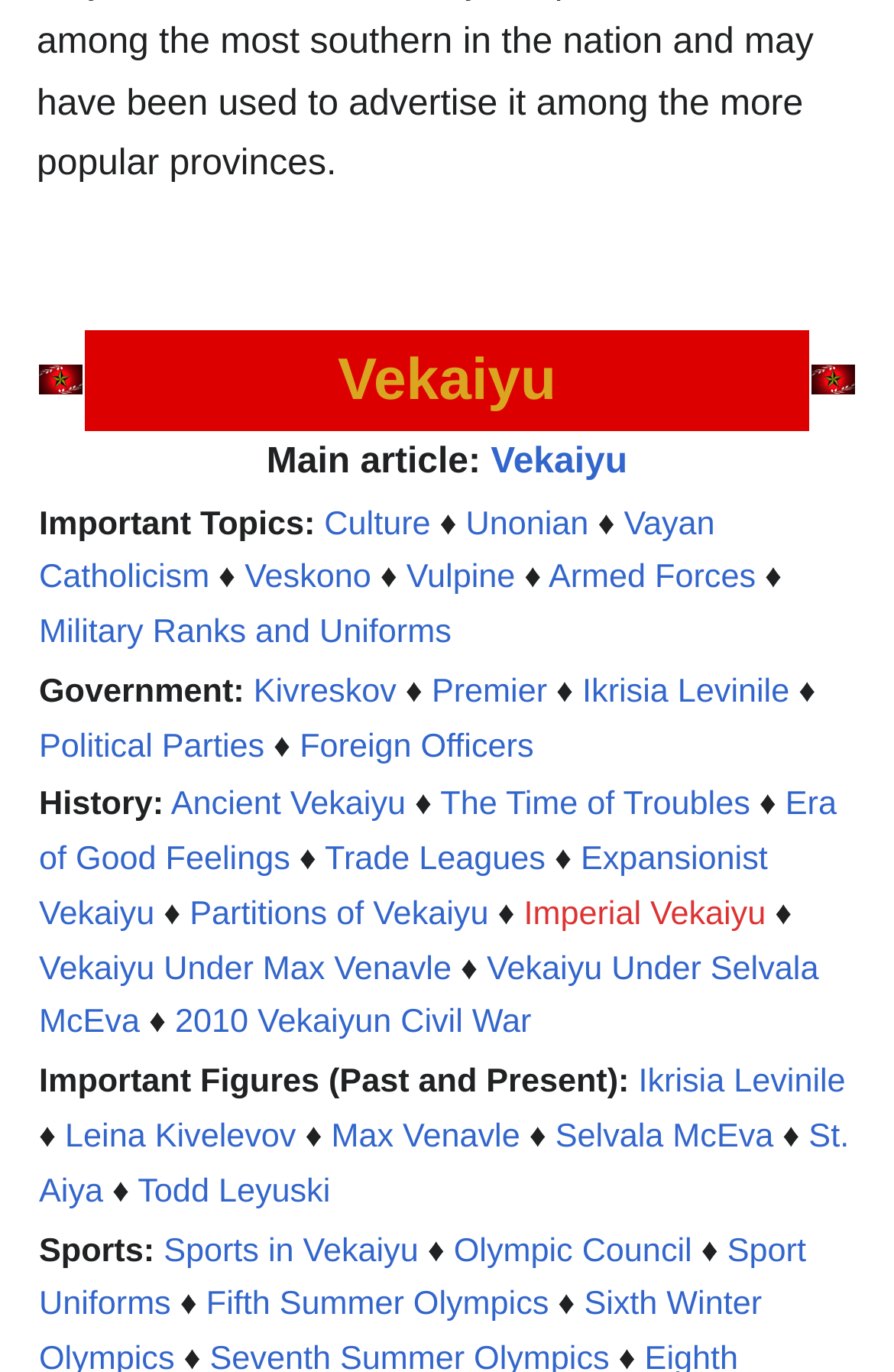What is the first link in the third row?
Using the visual information, answer the question in a single word or phrase.

Culture